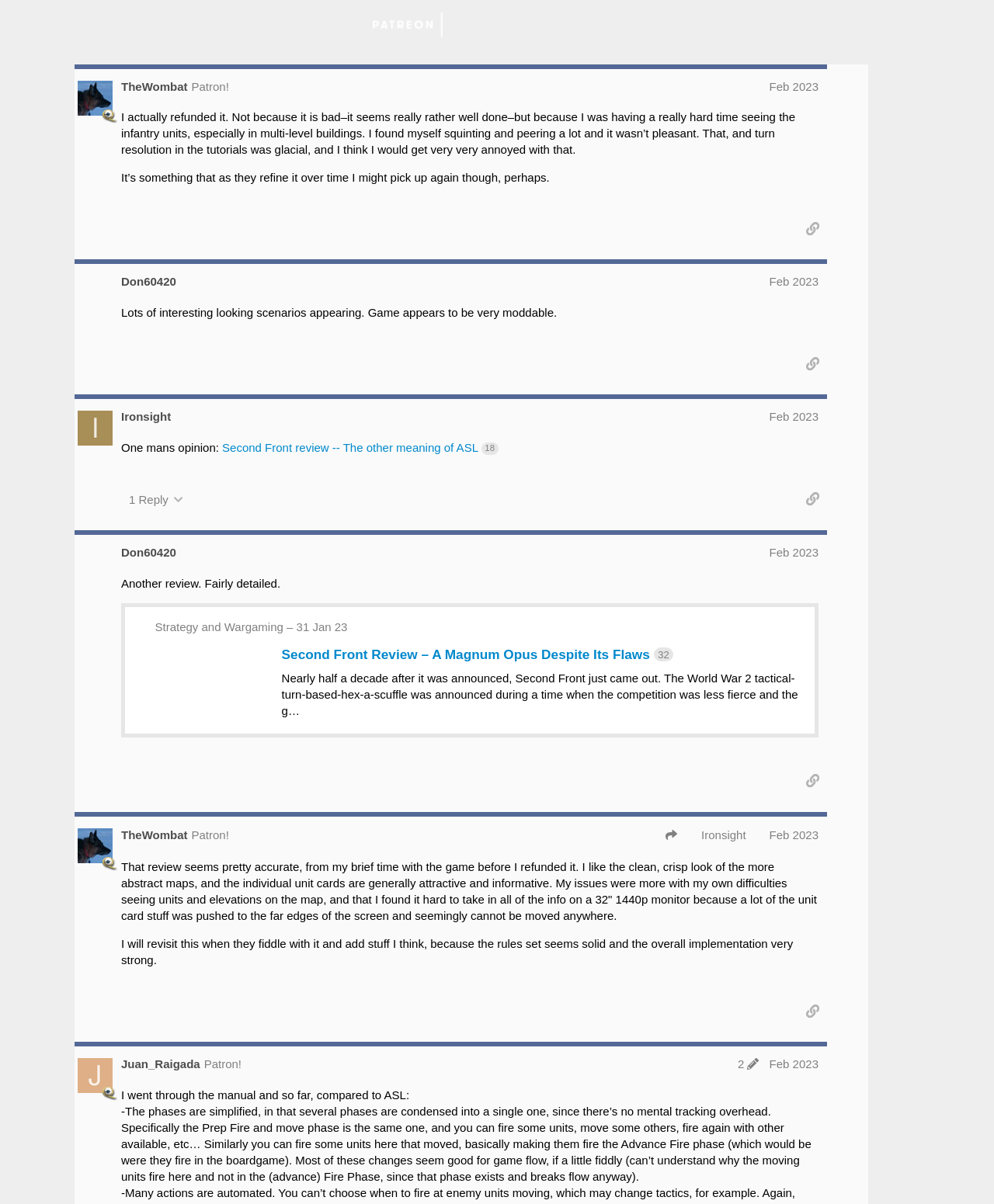Reply to the question with a single word or phrase:
How many posts are there on this webpage?

4